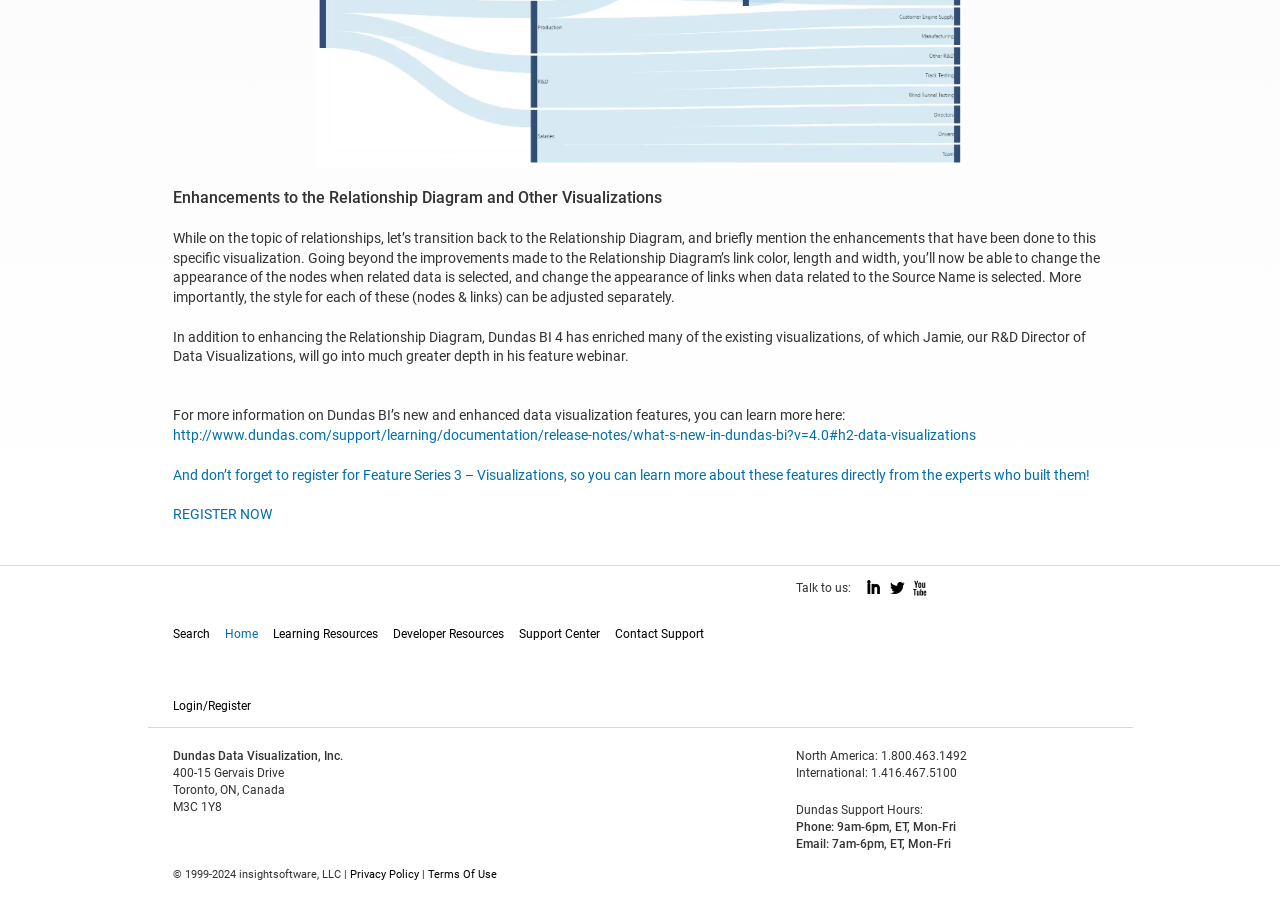Please provide a one-word or phrase answer to the question: 
Where is Dundas Data Visualization, Inc. located?

Toronto, ON, Canada